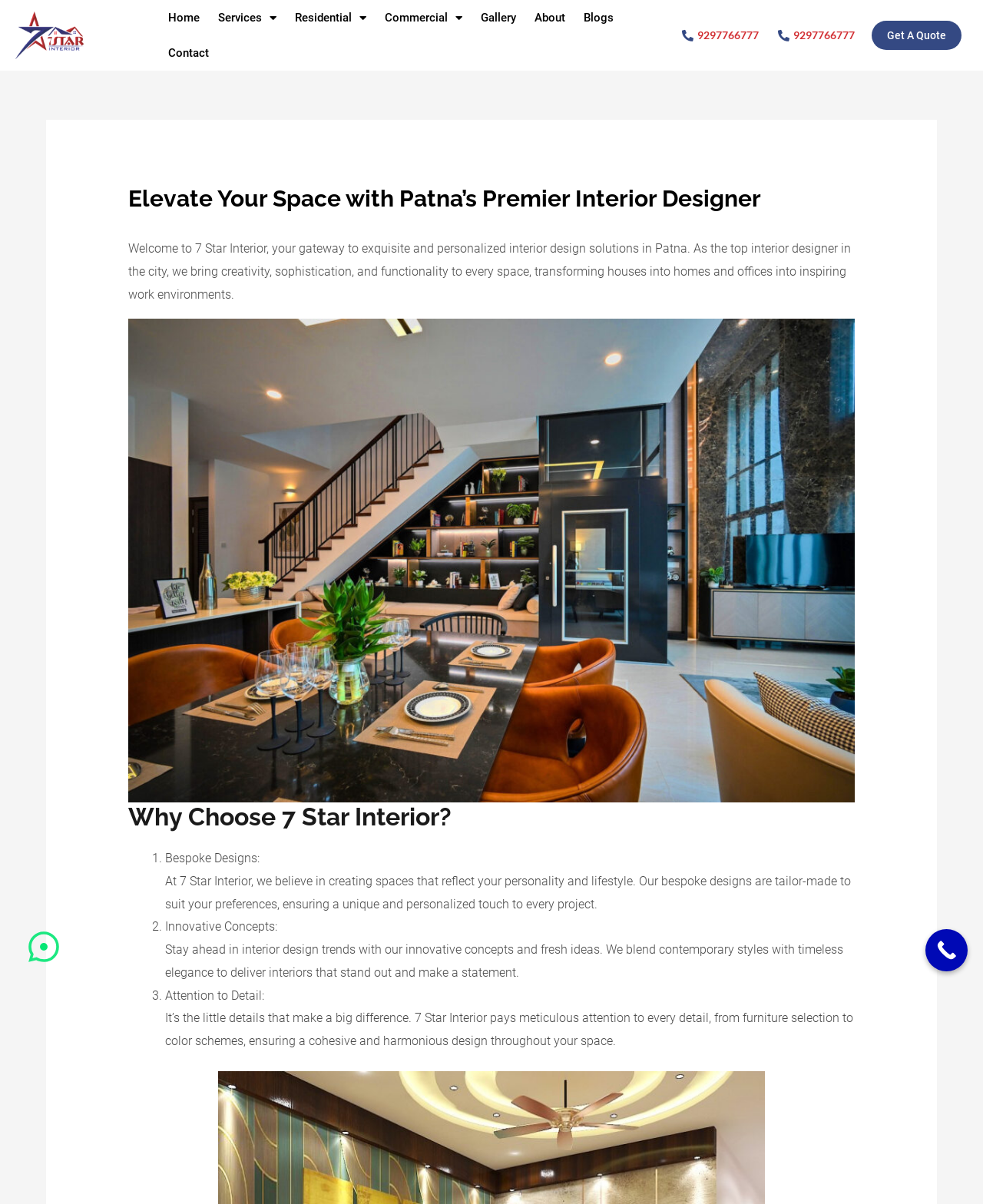Locate the bounding box coordinates of the area to click to fulfill this instruction: "Click the 'Home' link". The bounding box should be presented as four float numbers between 0 and 1, in the order [left, top, right, bottom].

[0.162, 0.0, 0.212, 0.029]